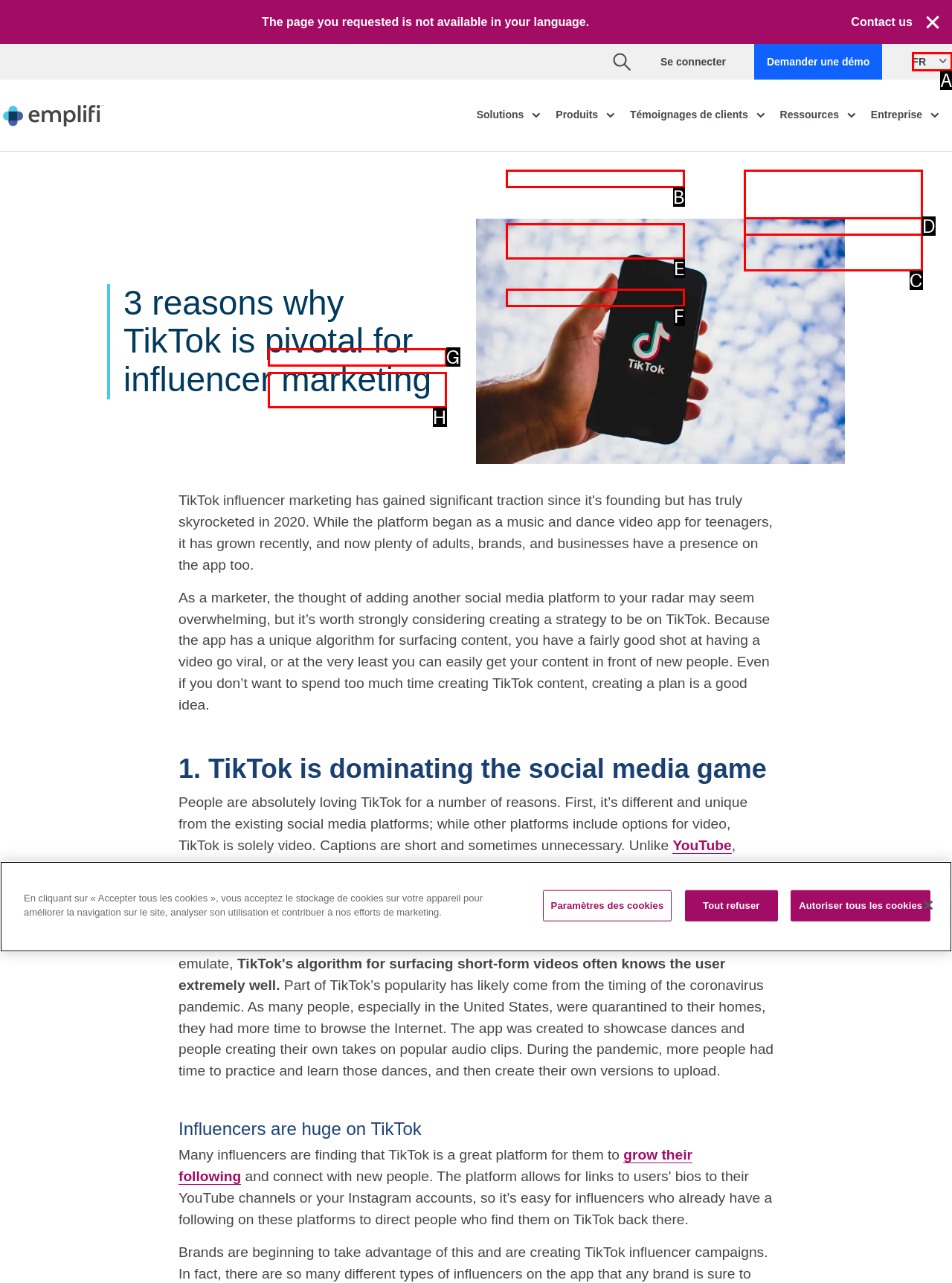Select the letter that corresponds to this element description: Analyse comparative concurrentielle
Answer with the letter of the correct option directly.

H